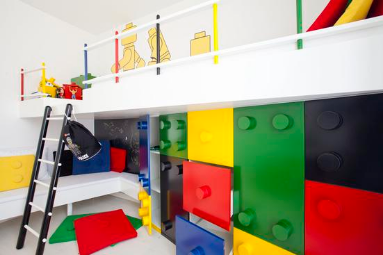What is the material of the ladder?
Using the visual information, reply with a single word or short phrase.

Sleek black